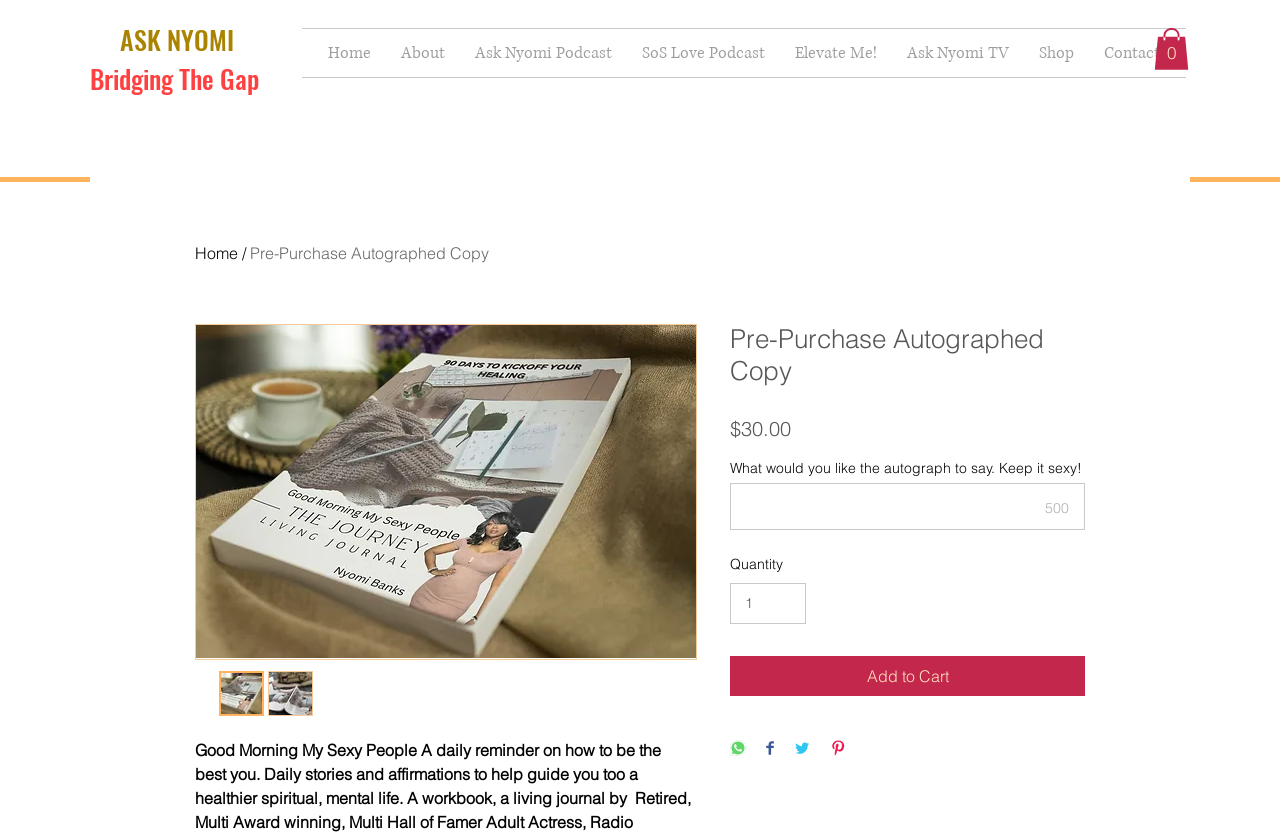Give a short answer using one word or phrase for the question:
How many items are in the cart?

0